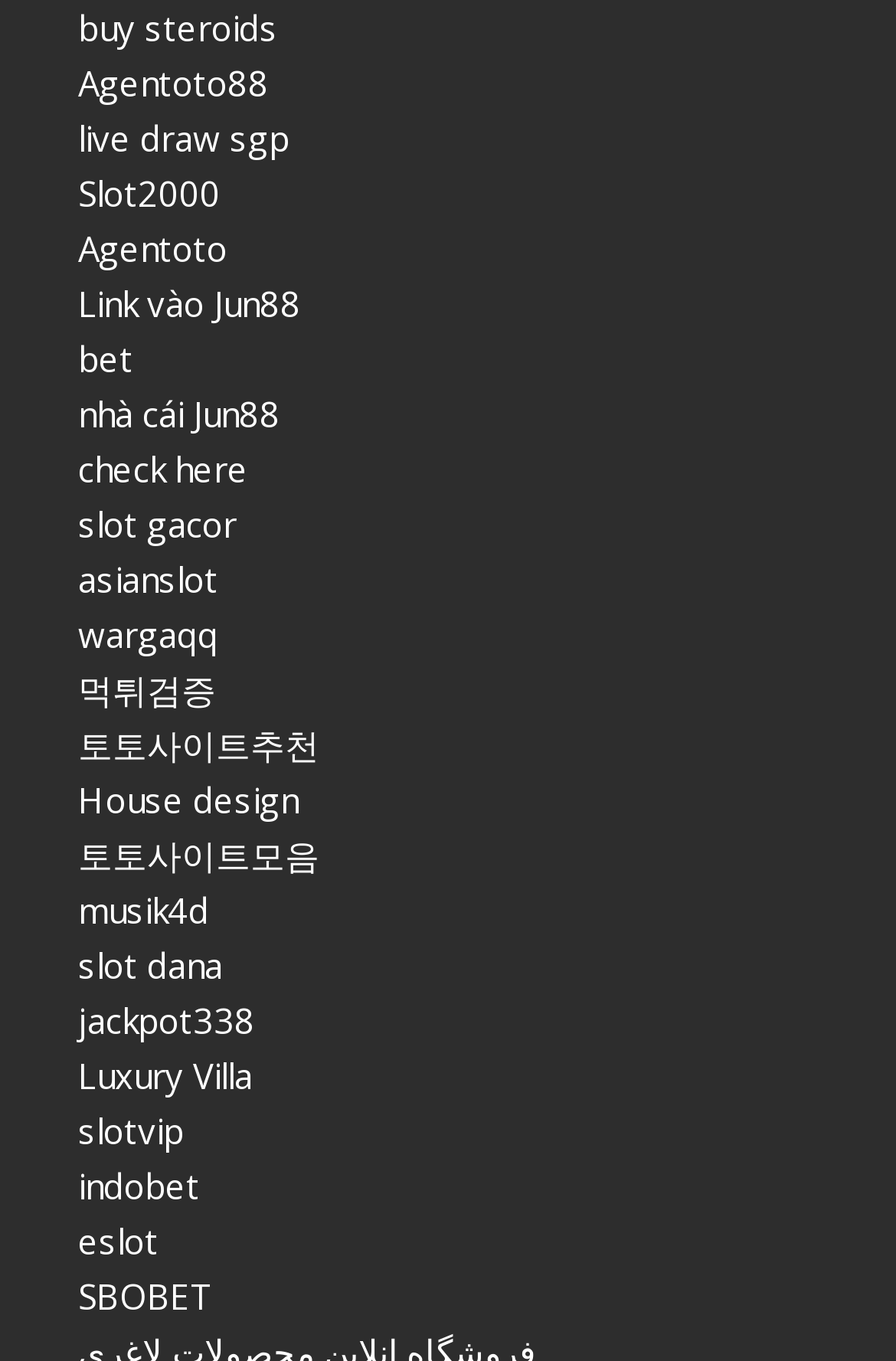Locate the bounding box coordinates of the UI element described by: "buy steroids". The bounding box coordinates should consist of four float numbers between 0 and 1, i.e., [left, top, right, bottom].

[0.087, 0.003, 0.31, 0.037]